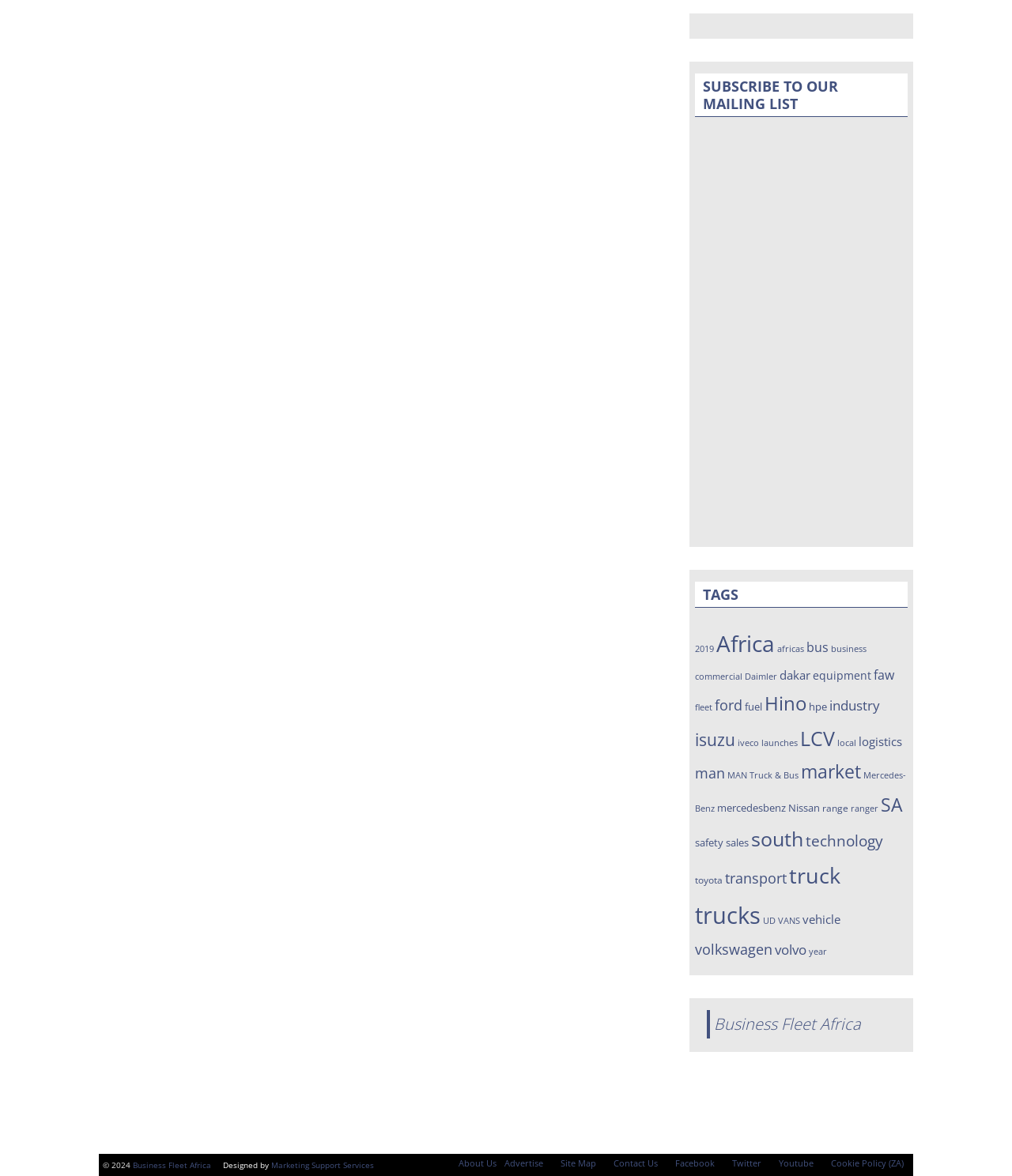Please mark the bounding box coordinates of the area that should be clicked to carry out the instruction: "Read about 'Volvo EC950E performance'".

[0.687, 0.585, 0.897, 0.621]